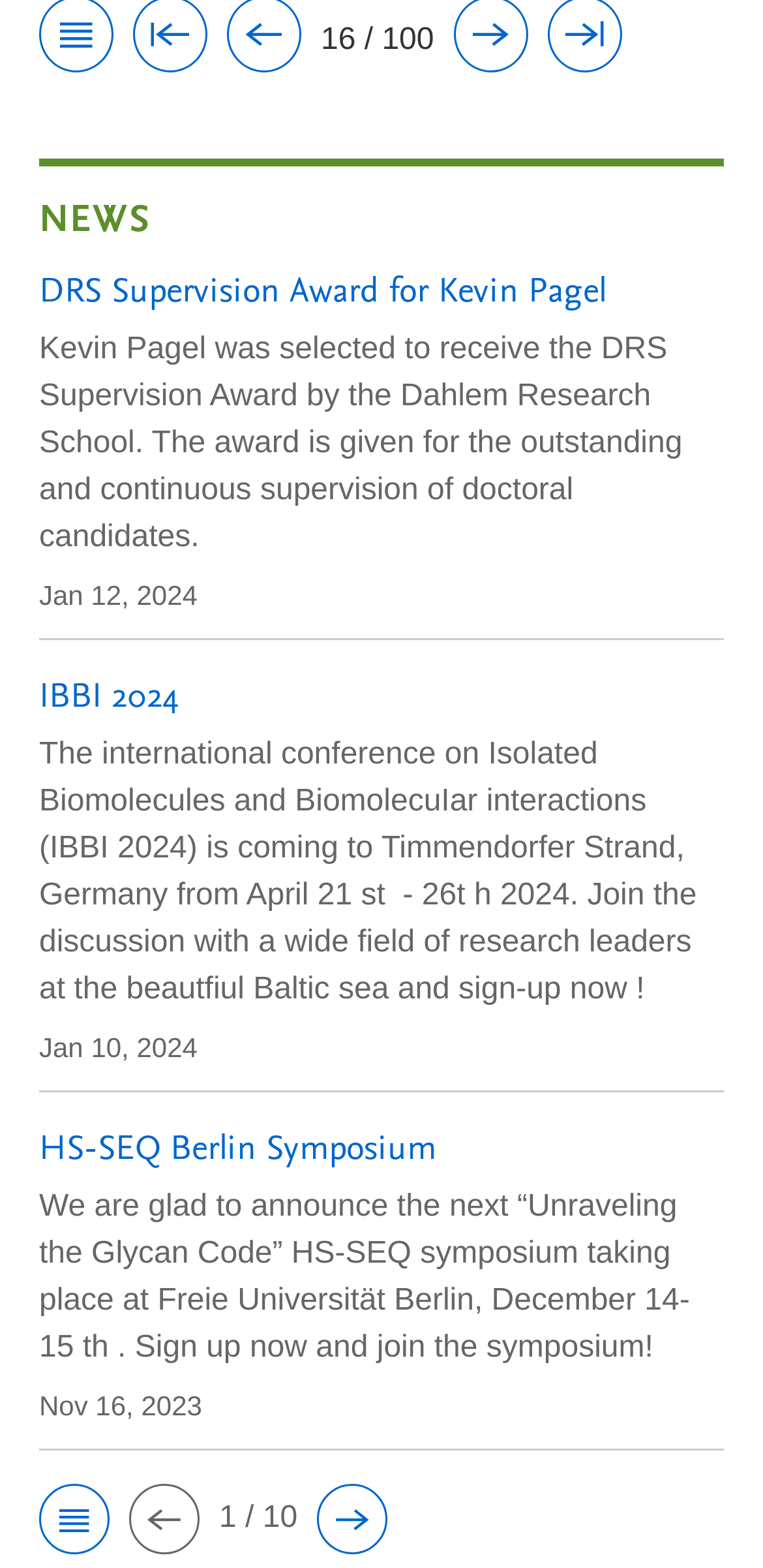How many navigation buttons are at the bottom of the page?
Please elaborate on the answer to the question with detailed information.

I counted the number of button and generic elements at the bottom of the page that appear to be navigation buttons, which are three in total.